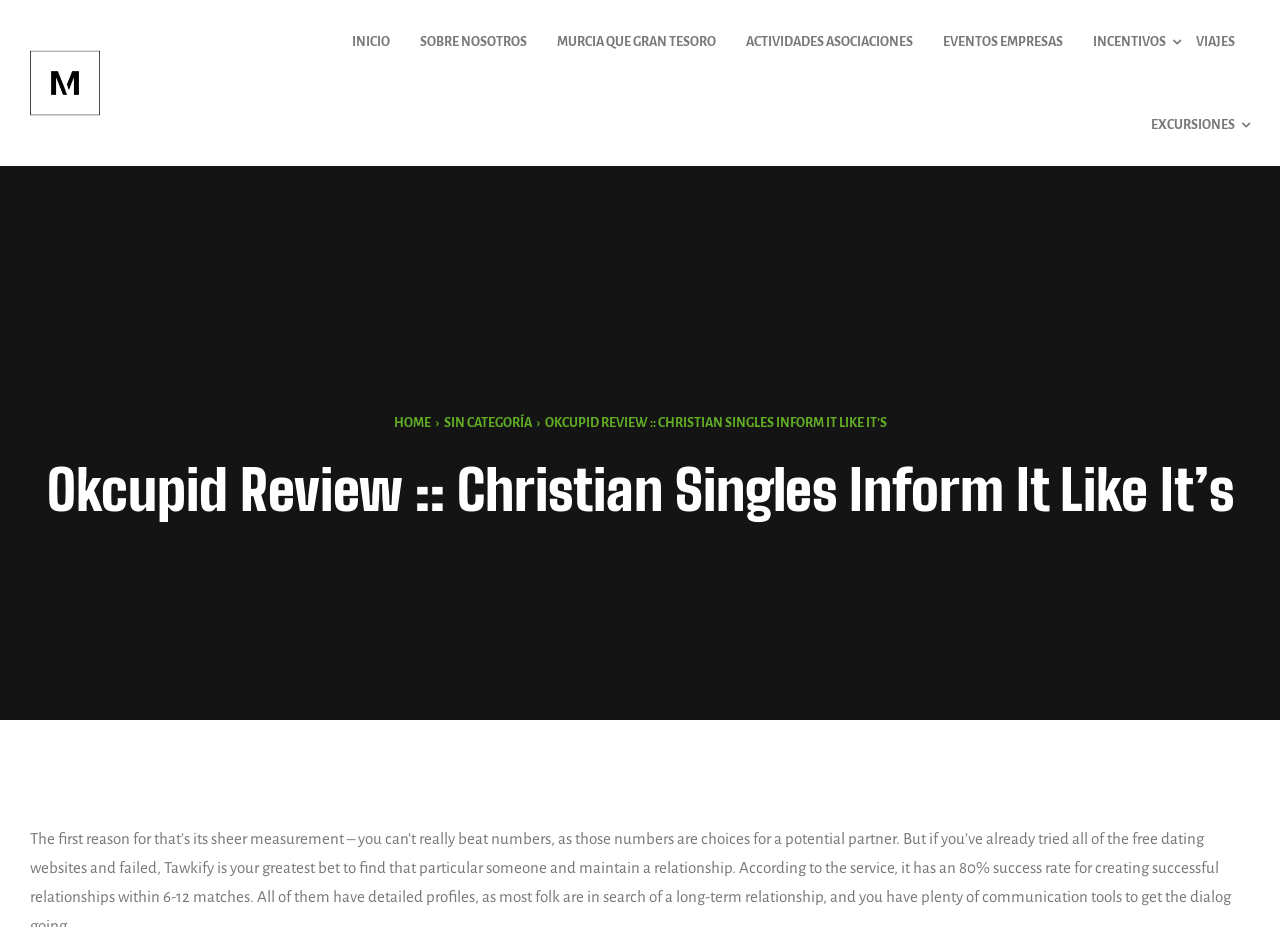Illustrate the webpage's structure and main components comprehensively.

The webpage appears to be a review or article about OkCupid, specifically focusing on Christian singles. At the top-left corner, there is a logo image. Below the logo, there is a navigation menu with 7 links: "INICIO", "SOBRE NOSOTROS", "MURCIA QUE GRAN TESORO", "ACTIVIDADES ASOCIACIONES", "EVENTOS EMPRESAS", "INCENTIVOS", and "VIAJES". These links are aligned horizontally and take up the top section of the page.

On the right side of the navigation menu, there is another link "EXCURSIONES" with an icon, which is positioned slightly below the other links. Below the navigation menu, there is a section with a "HOME" link, a right-arrow symbol, and a "SIN CATEGORÍA" link. These elements are aligned horizontally and are positioned near the top-center of the page.

The main content of the page is a heading that spans almost the entire width of the page, which reads "Okcupid Review :: Christian Singles Inform It Like It’s". This heading is positioned below the previous section and is centered horizontally.